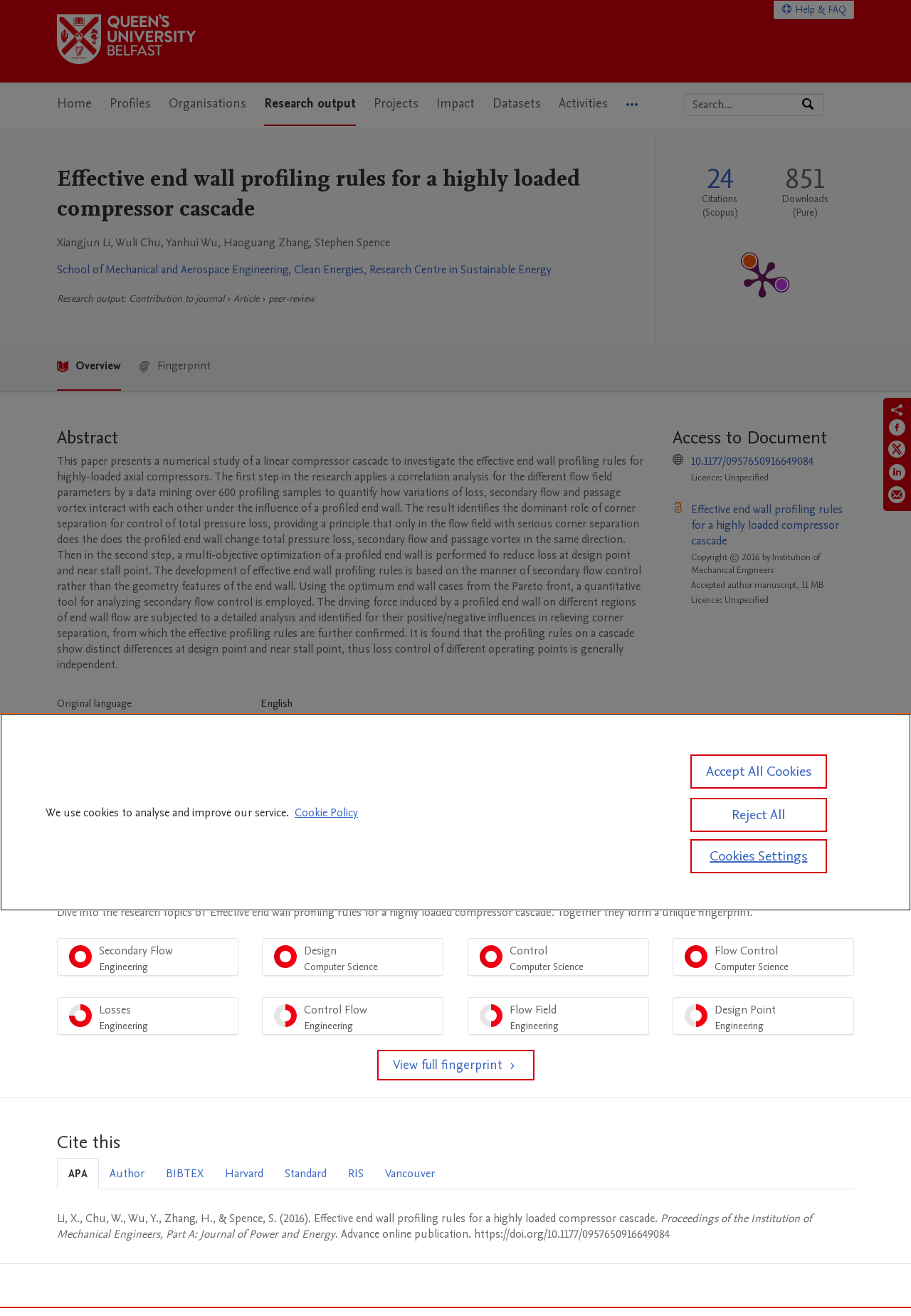What is the early online date of the publication?
Answer the question in a detailed and comprehensive manner.

I found the answer by looking at the table section, where the early online date is mentioned as '18 May 2016'.